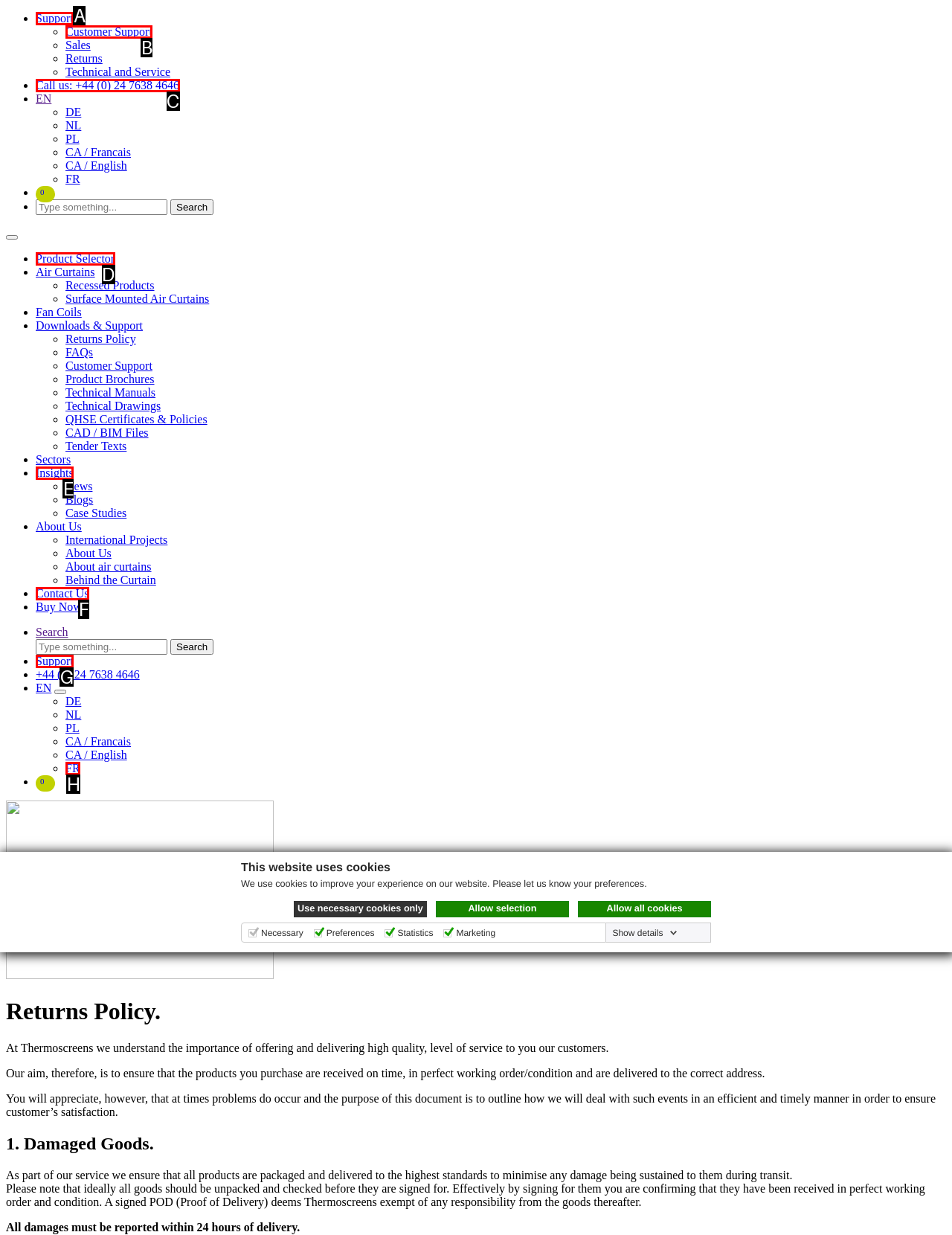Determine the letter of the element to click to accomplish this task: Click on Support. Respond with the letter.

A